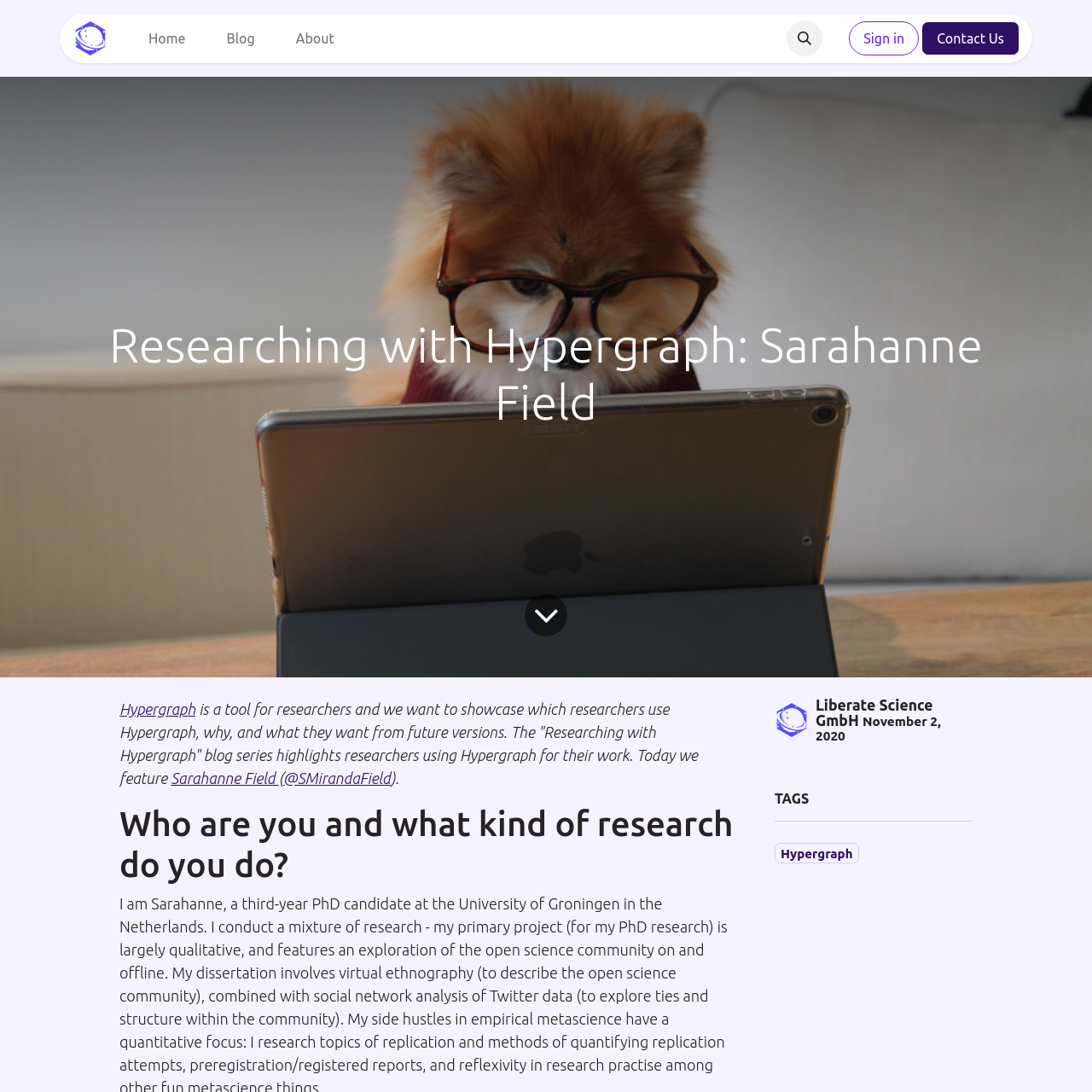What is the tool being showcased?
Please use the image to provide an in-depth answer to the question.

I found the answer by looking at the link element that says 'Hypergraph' and then reading the surrounding text which mentions that Hypergraph is a tool for researchers.